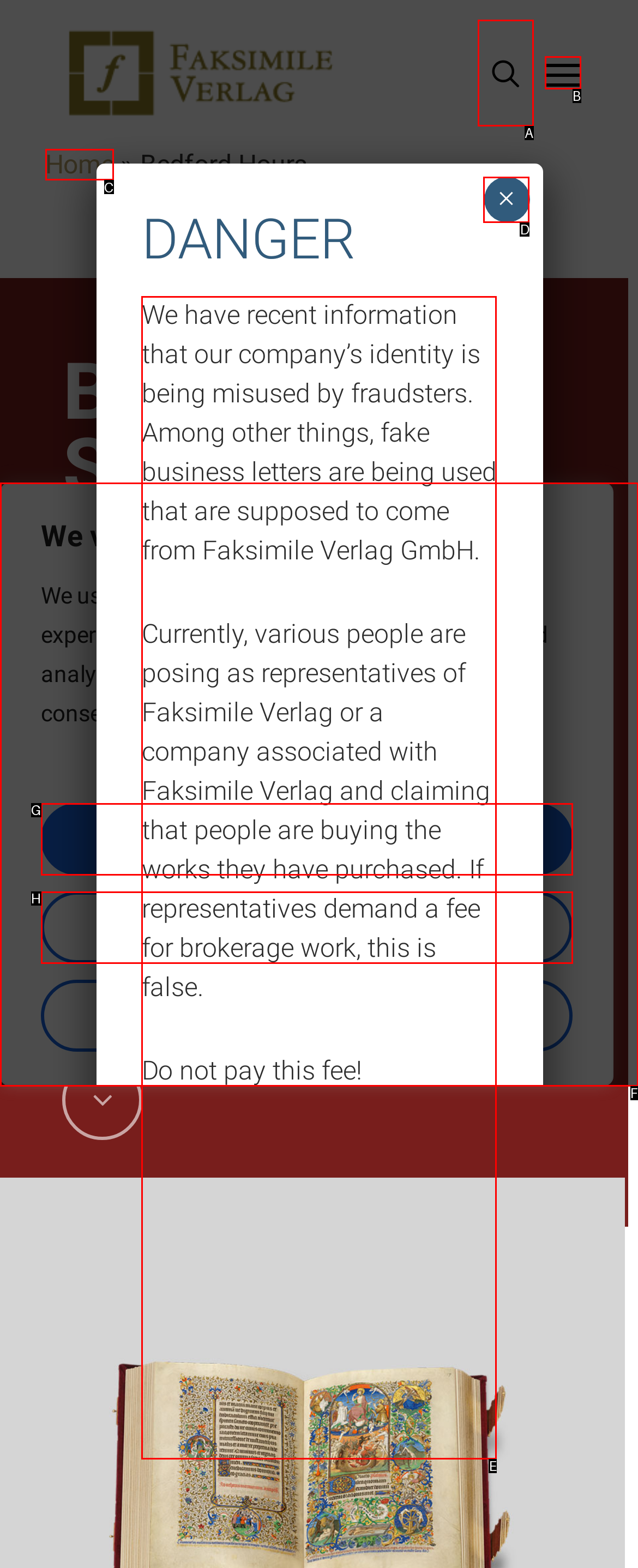Determine which HTML element should be clicked for this task: go to the Home page
Provide the option's letter from the available choices.

C